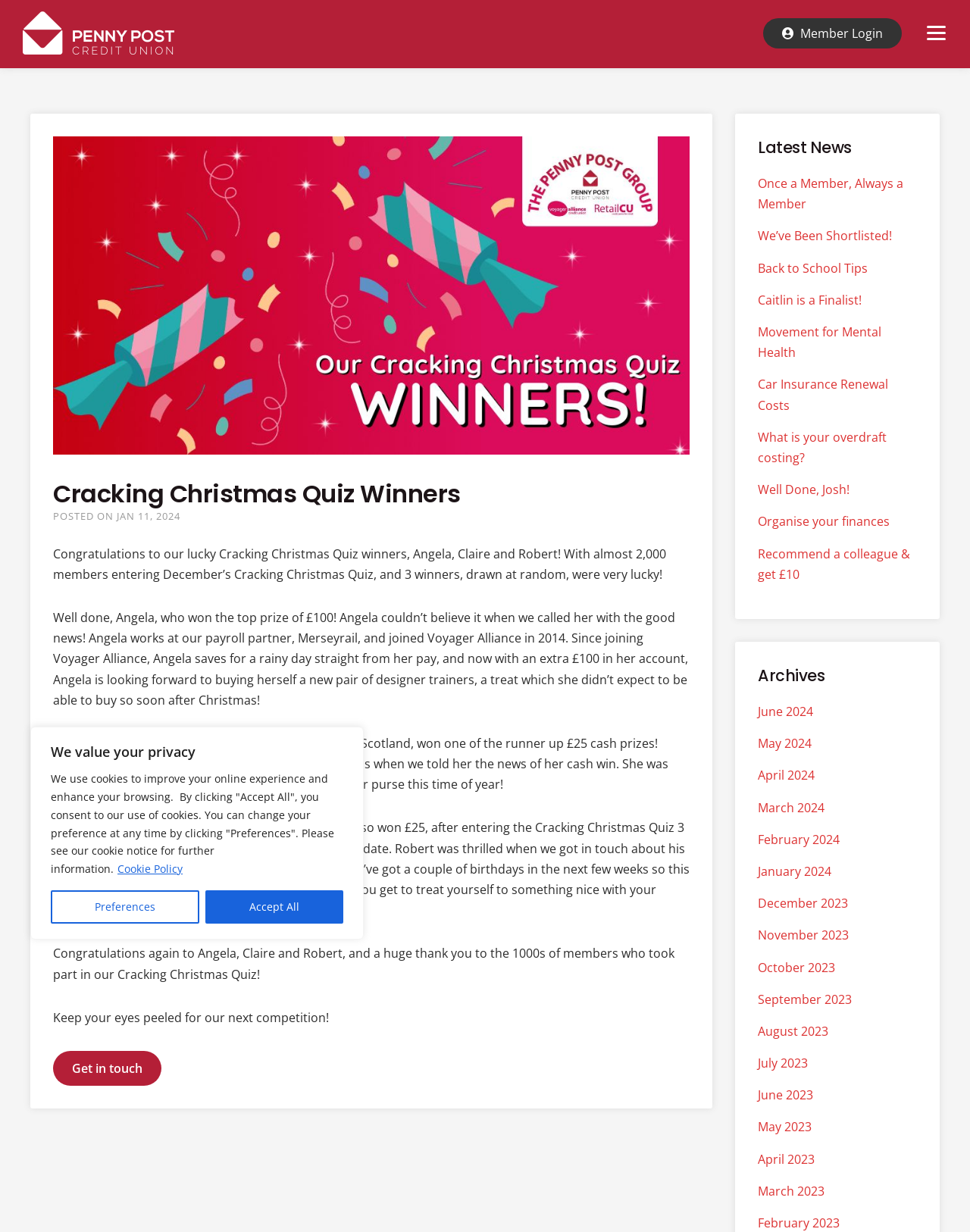Generate an in-depth caption that captures all aspects of the webpage.

This webpage is about the Cracking Christmas Quiz winners from Penny Post Credit Union. At the top, there is a cookie policy notification with buttons to accept all cookies or adjust preferences. Below this, there is a logo of Penny Post Credit Union and a link to the member login page on the top right corner.

The main content of the page is divided into two sections. On the left side, there is a heading "Cracking Christmas Quiz Winners" followed by a series of paragraphs congratulating the winners, Angela, Claire, and Robert, and describing their reactions to winning the quiz. The text also mentions the prizes they won and how they plan to use the money.

On the right side, there is a section titled "Latest News" with multiple links to various news articles, including "Once a Member, Always a Member", "We’ve Been Shortlisted!", and others. Below this, there is an "Archives" section with links to news articles from different months, ranging from June 2024 to February 2023.

At the bottom of the page, there is a button to get in touch and a call to action to keep an eye out for the next competition. The menu button is located at the top right corner of the page.